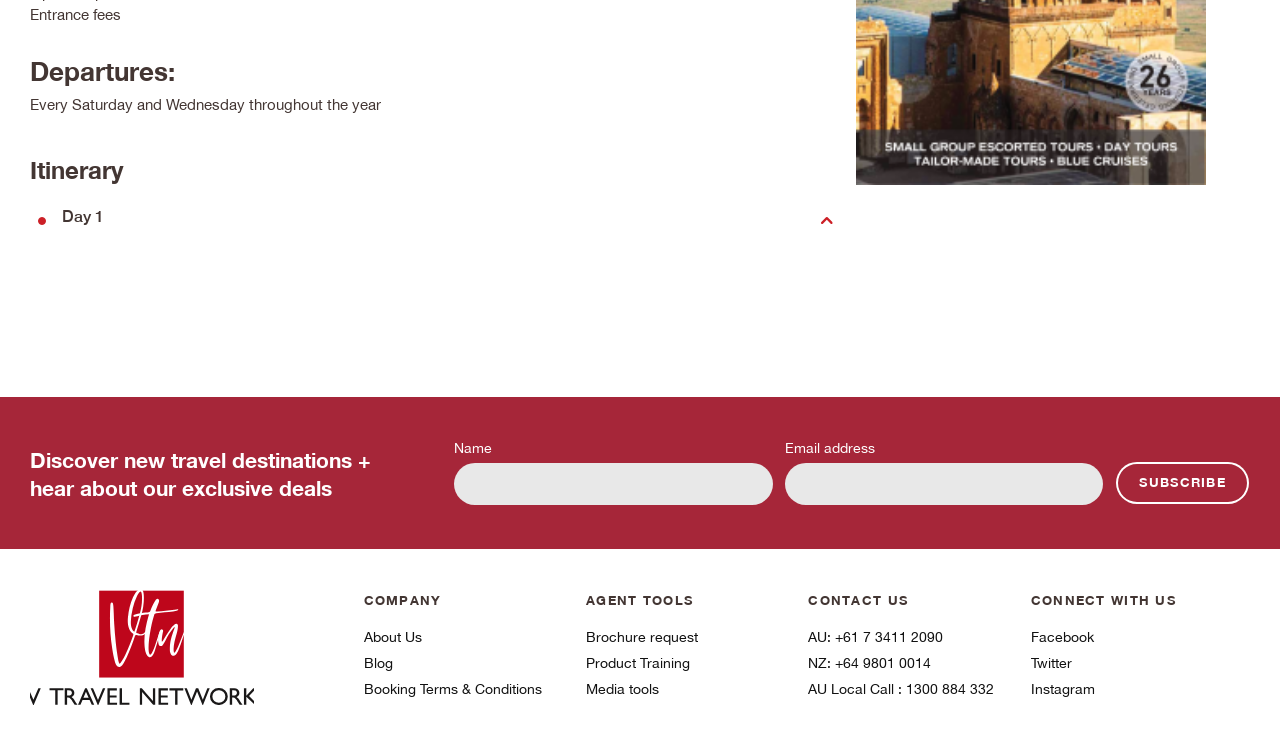Please specify the bounding box coordinates for the clickable region that will help you carry out the instruction: "Subscribe to the newsletter".

[0.871, 0.619, 0.977, 0.678]